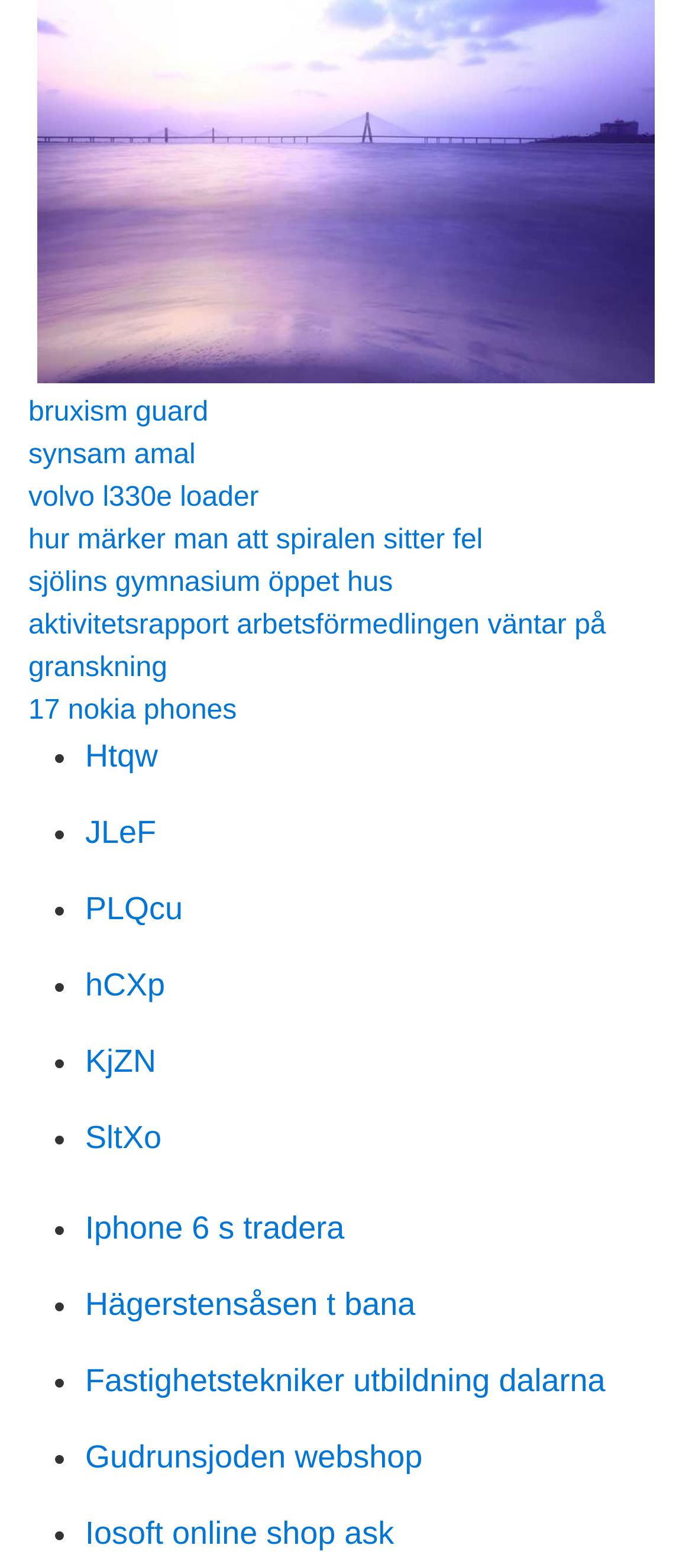Pinpoint the bounding box coordinates of the clickable area needed to execute the instruction: "Check the information about 'hur märker man att spiralen sitter fel'". The coordinates should be specified as four float numbers between 0 and 1, i.e., [left, top, right, bottom].

[0.041, 0.335, 0.698, 0.355]